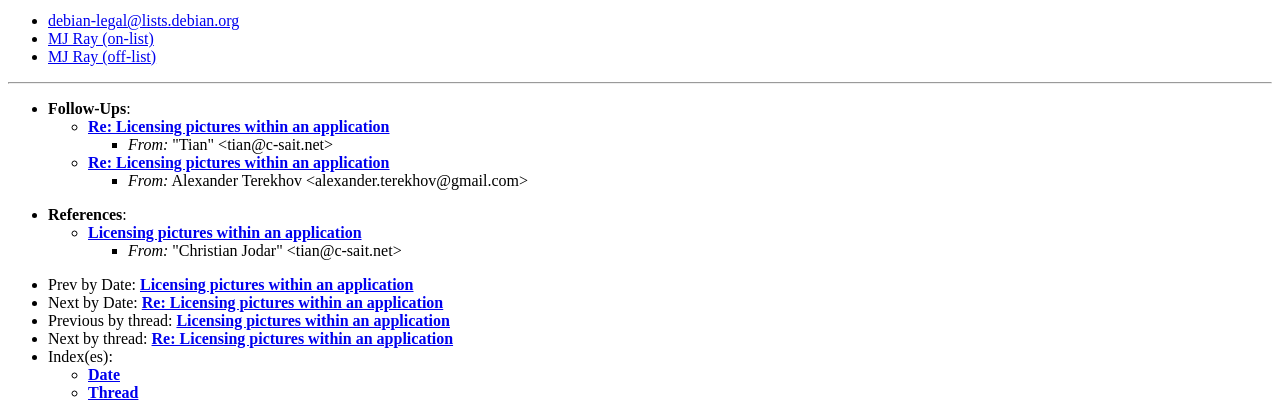Please predict the bounding box coordinates (top-left x, top-left y, bottom-right x, bottom-right y) for the UI element in the screenshot that fits the description: MJ Ray (on-list)

[0.038, 0.071, 0.12, 0.112]